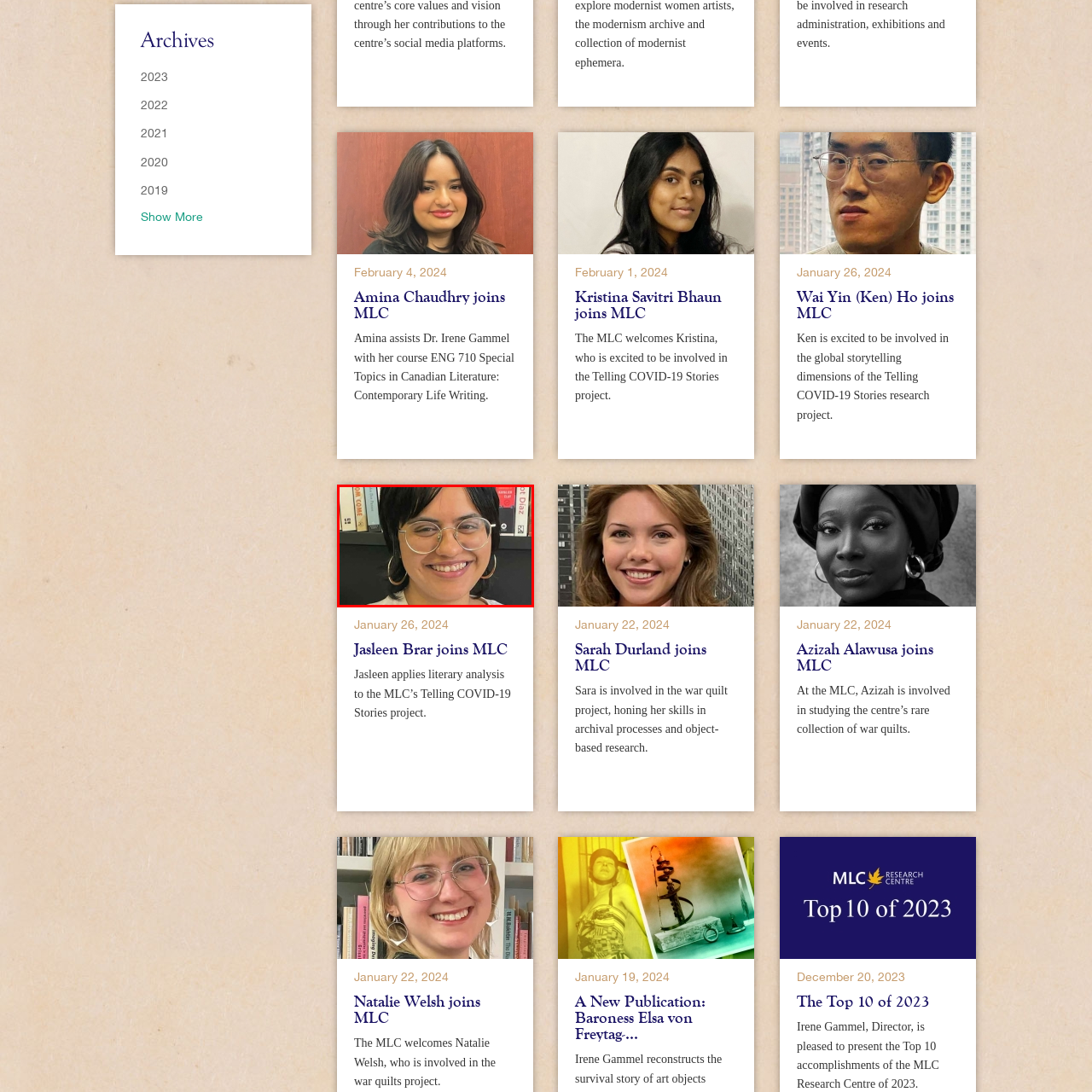What is the focus of the MLC's Telling COVID-19 Stories project? Inspect the image encased in the red bounding box and answer using only one word or a brief phrase.

Exploring narratives during the pandemic